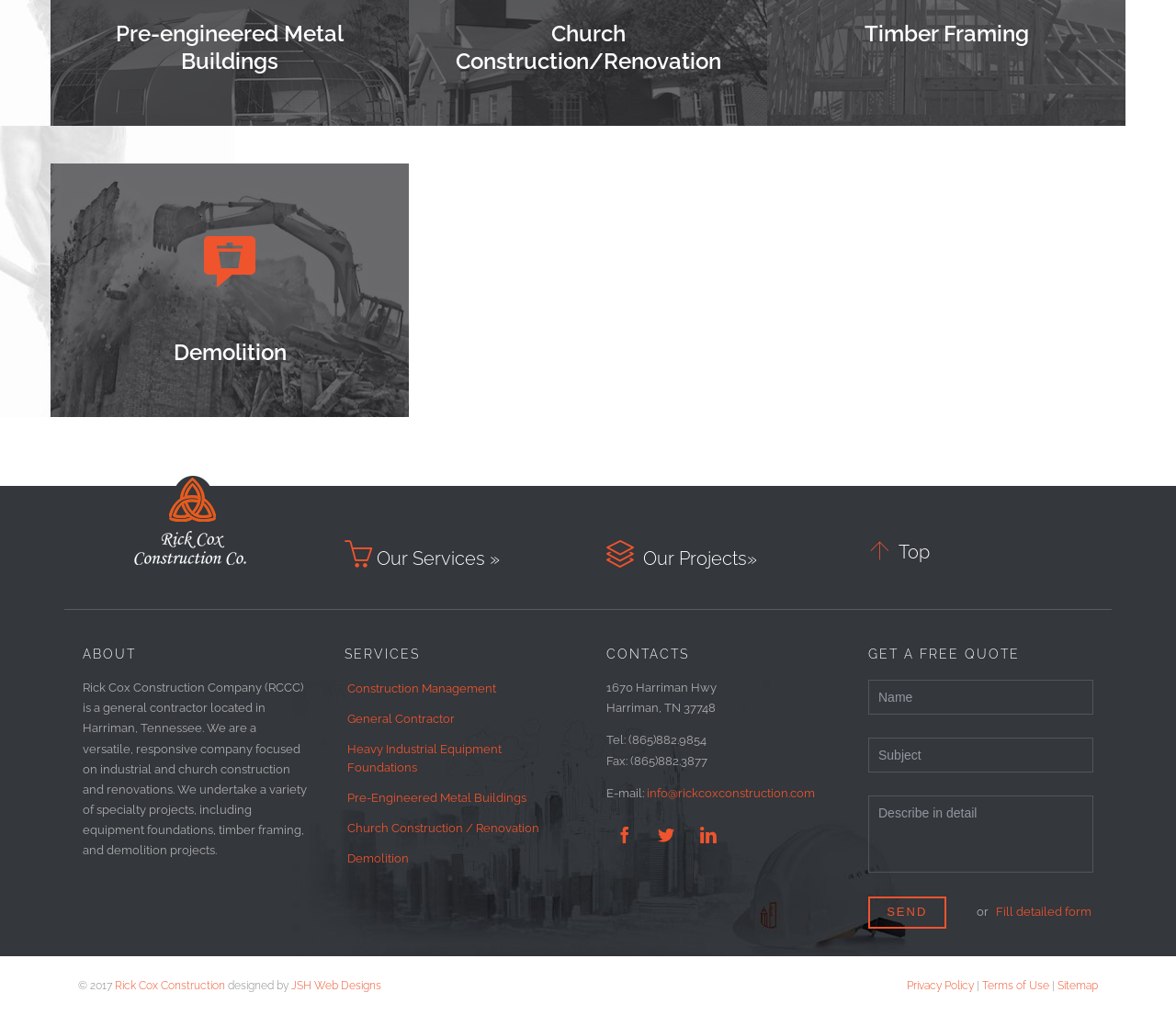From the webpage screenshot, predict the bounding box coordinates (top-left x, top-left y, bottom-right x, bottom-right y) for the UI element described here: name="your-name" placeholder="Name"

[0.738, 0.67, 0.93, 0.704]